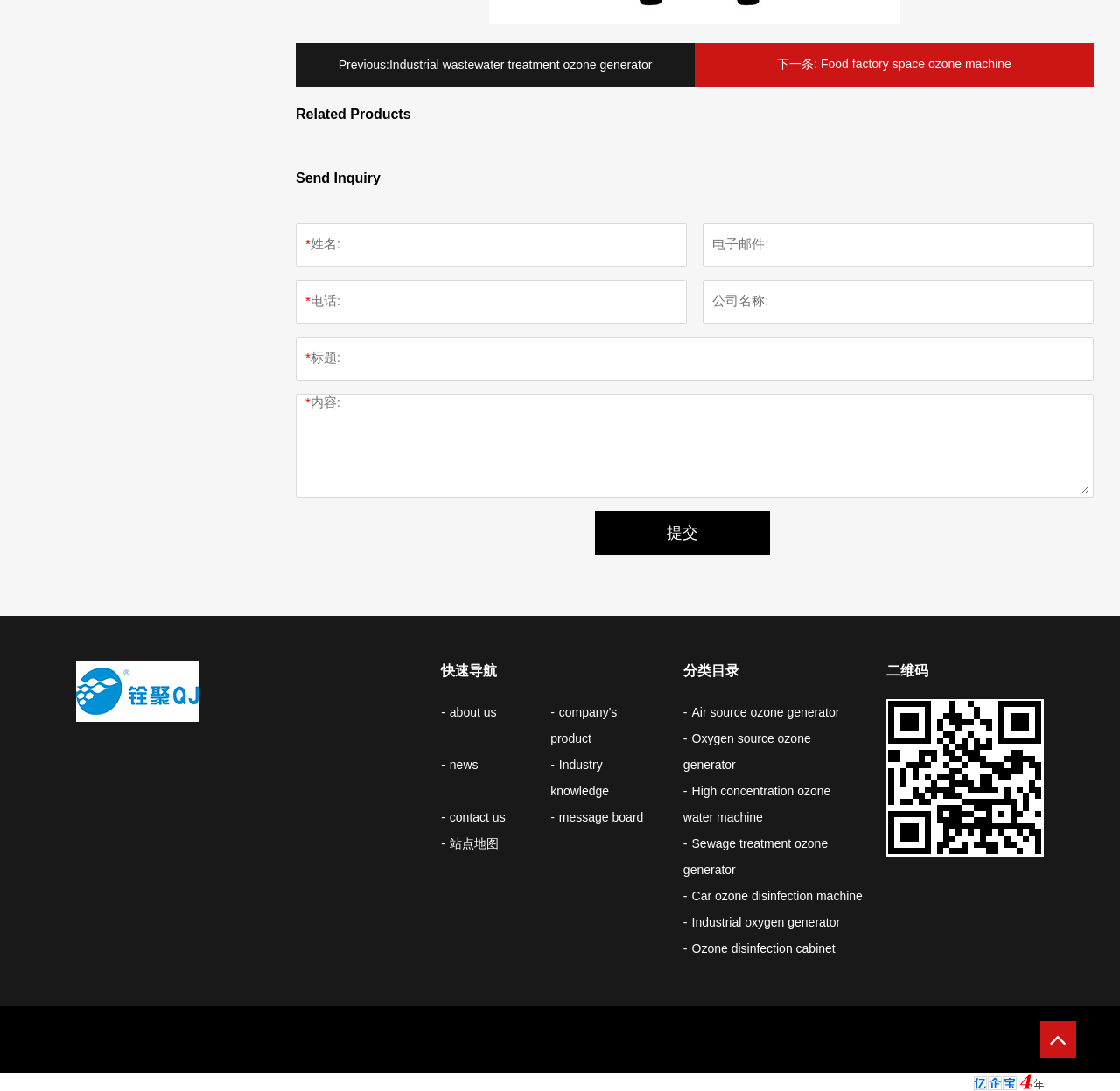Locate the bounding box coordinates of the element you need to click to accomplish the task described by this instruction: "Fill in the '姓名' field".

[0.33, 0.205, 0.612, 0.244]